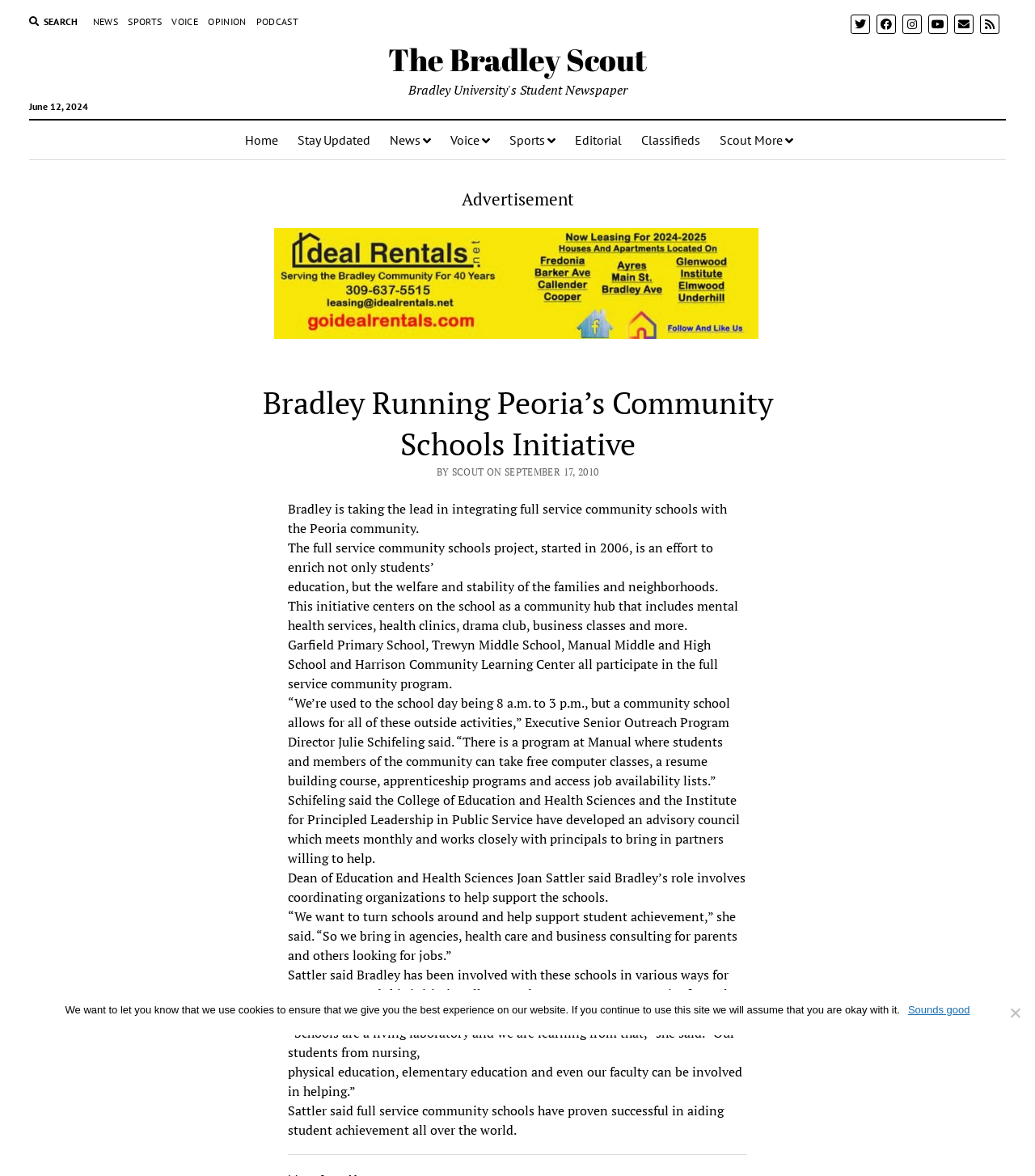Specify the bounding box coordinates of the area to click in order to follow the given instruction: "Go to NEWS page."

[0.09, 0.012, 0.114, 0.025]